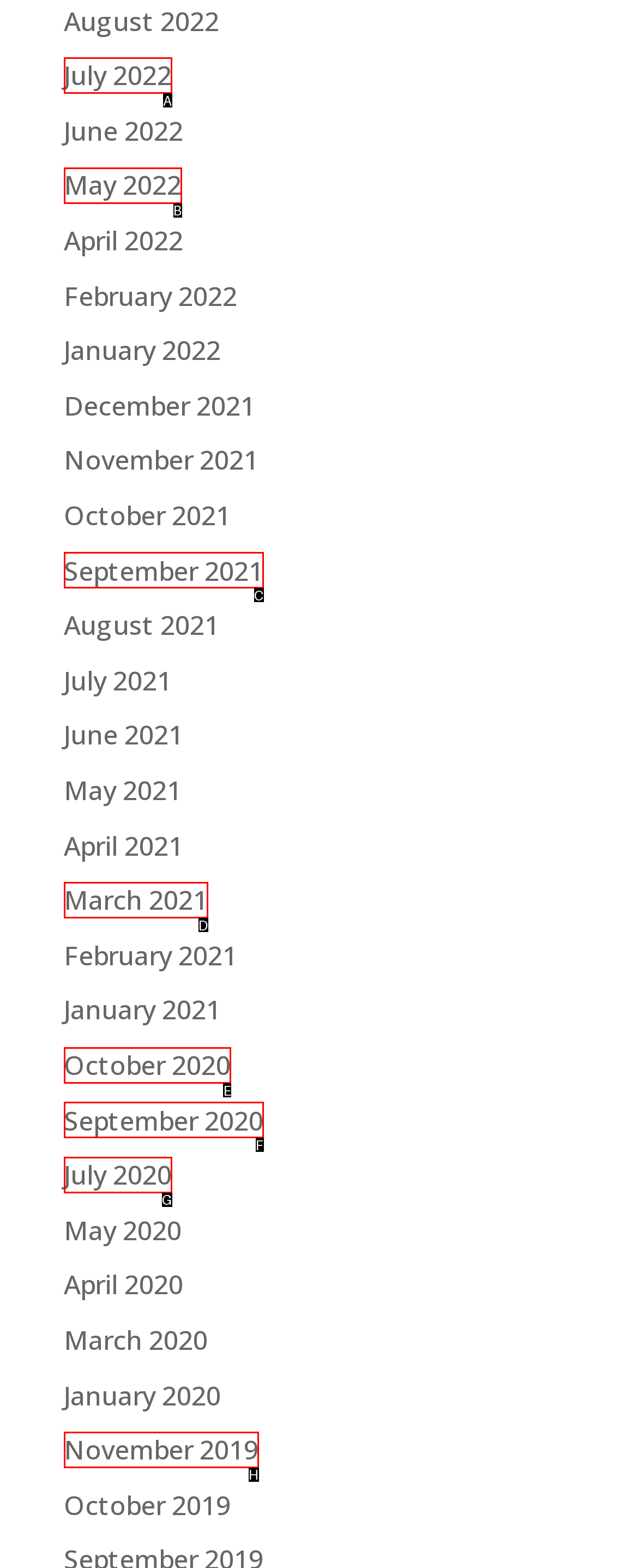Given the instruction: check October 2020, which HTML element should you click on?
Answer with the letter that corresponds to the correct option from the choices available.

E